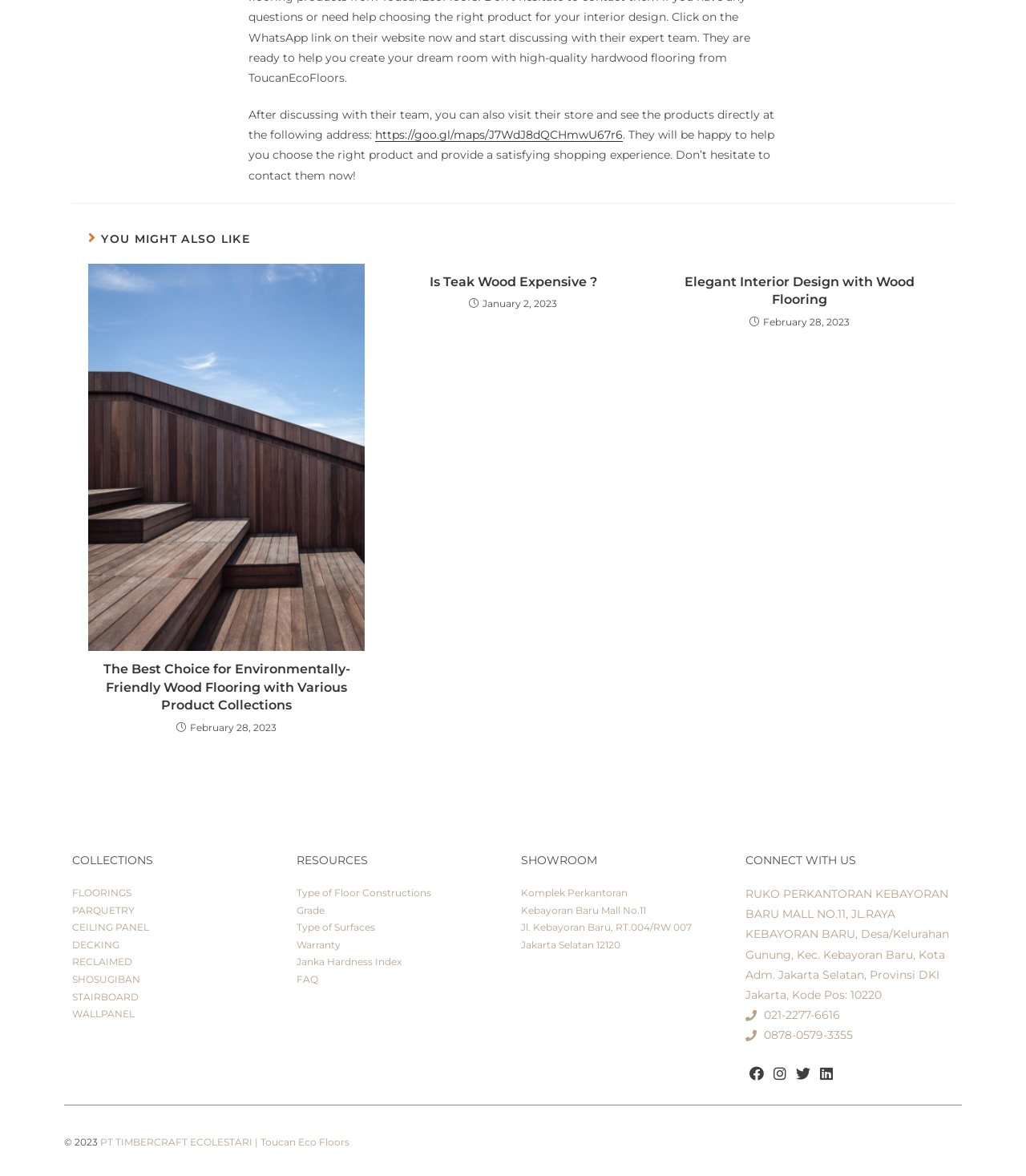Specify the bounding box coordinates for the region that must be clicked to perform the given instruction: "Explore FLOORINGS collections".

[0.07, 0.754, 0.128, 0.764]